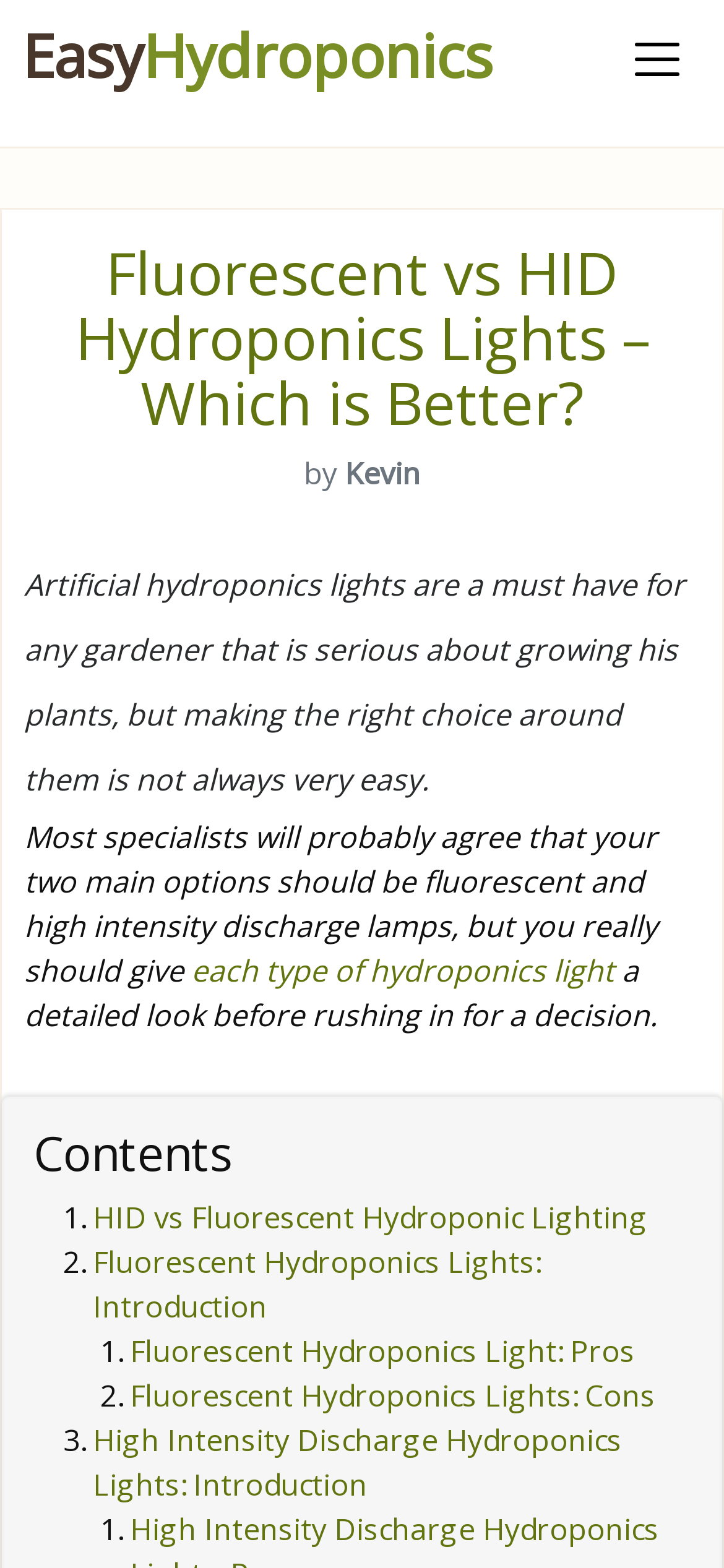What is the author of the article?
Based on the image, please offer an in-depth response to the question.

The author of the article can be found by looking at the text following the 'by' keyword, which is 'Kevin'.